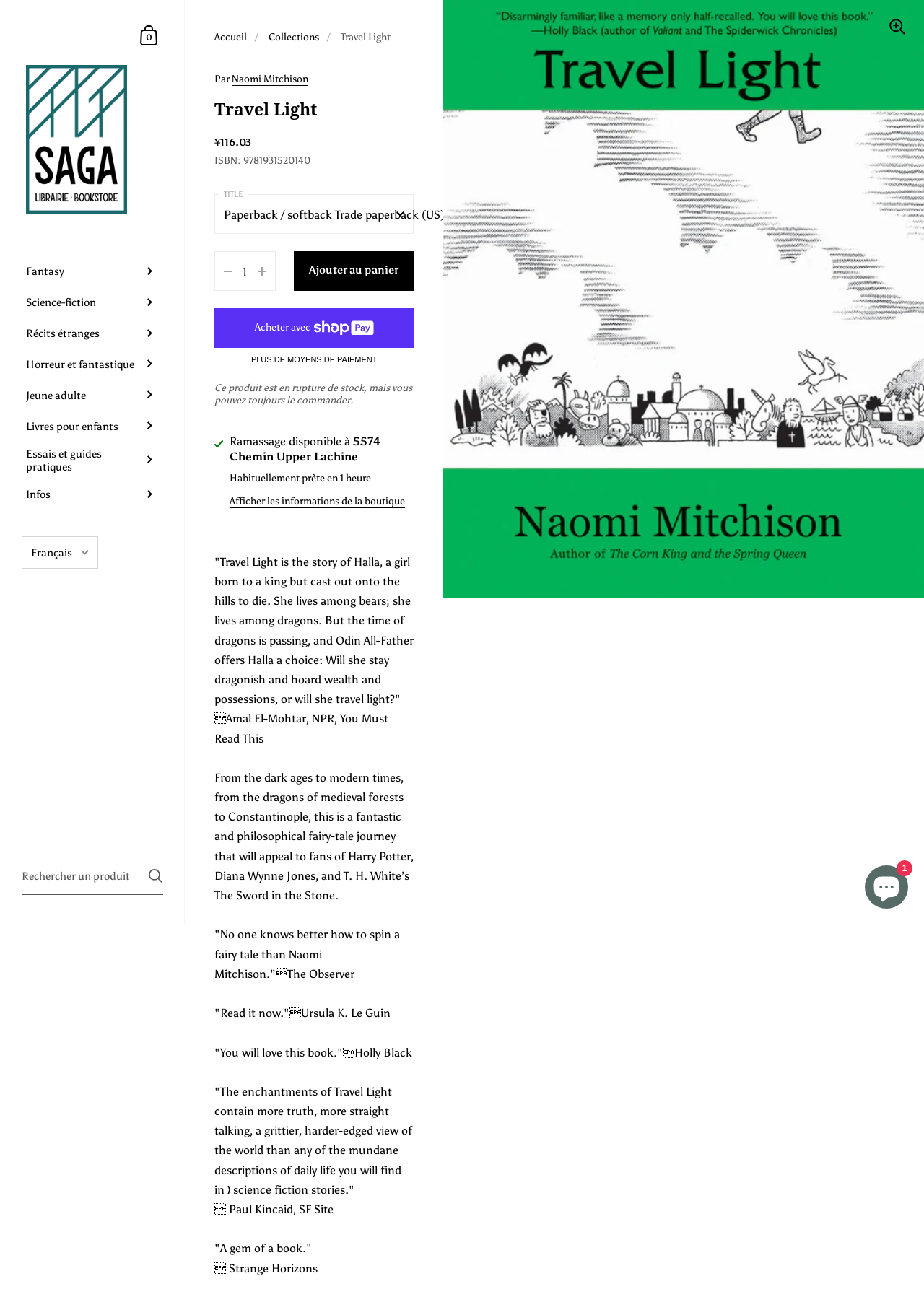Identify and provide the bounding box for the element described by: "Plus de moyens de paiement".

[0.272, 0.273, 0.408, 0.28]